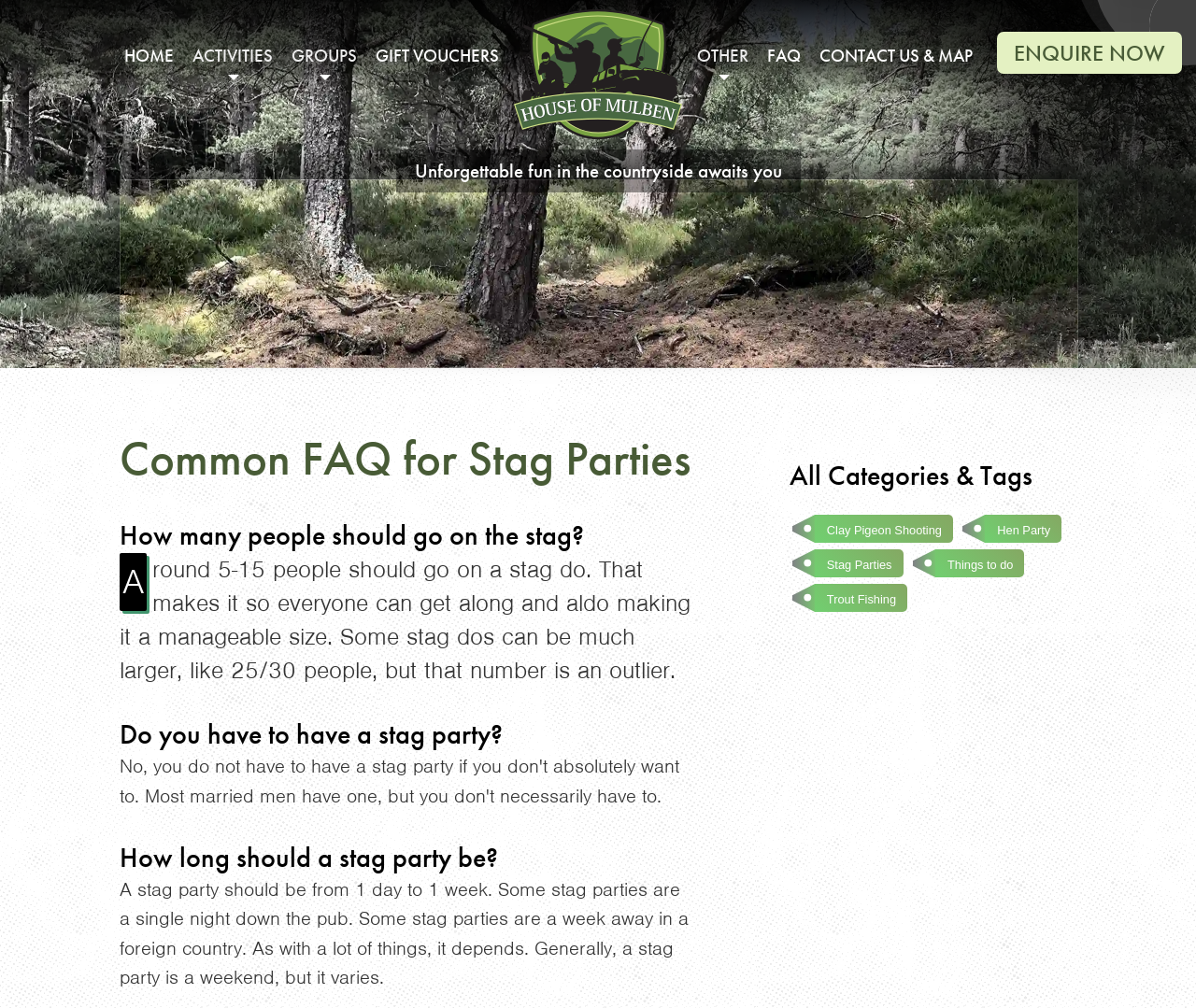What is the name of the link that leads to outdoor activities in Scotland?
Using the visual information from the image, give a one-word or short-phrase answer.

Outdoor Activities Scotland